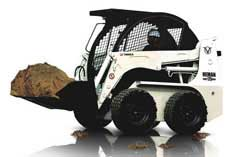What is the name of the company that manufactures this machine?
Refer to the image and provide a one-word or short phrase answer.

Terex